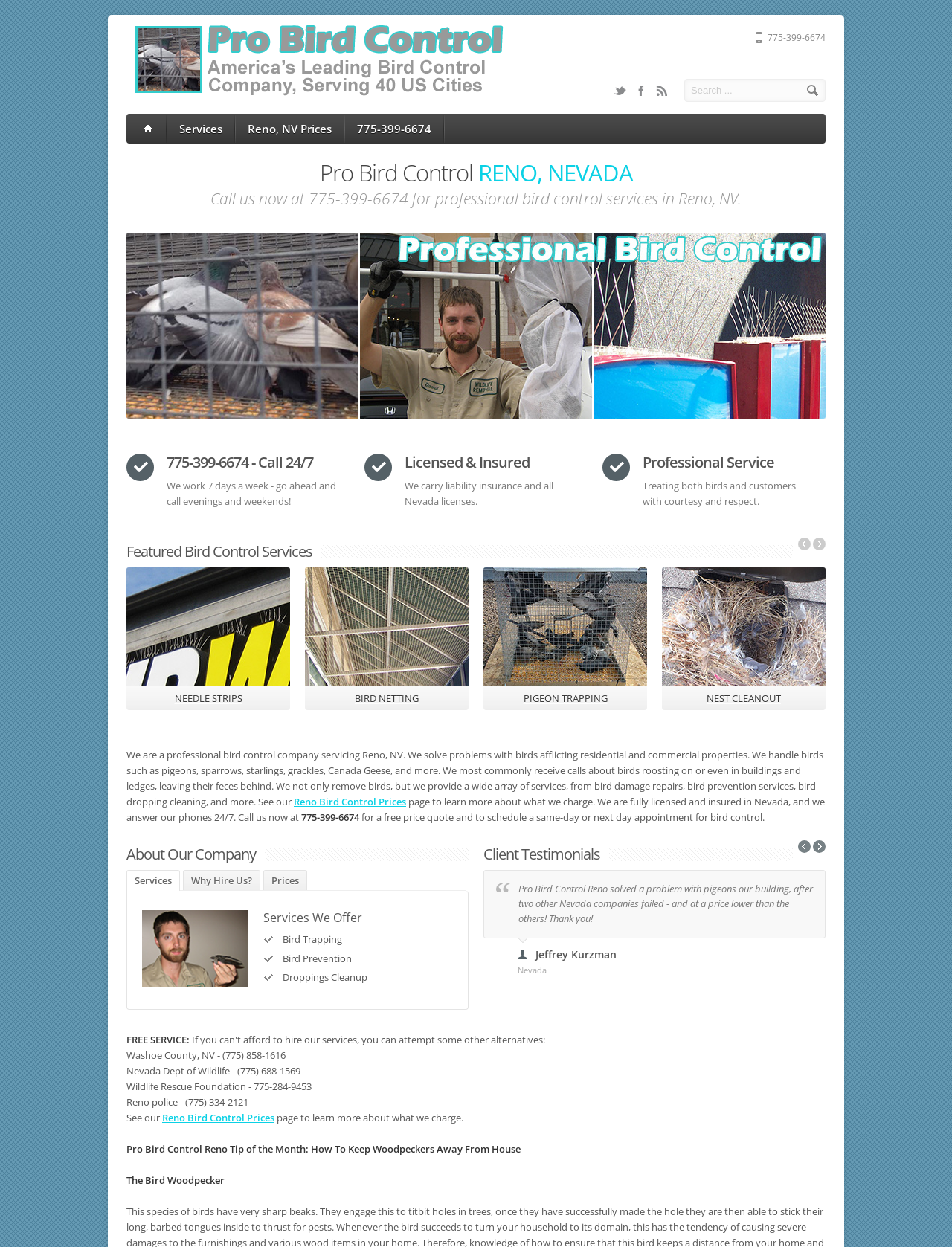What is the name of the company?
Please provide a detailed and comprehensive answer to the question.

The name of the company can be found in the root element 'Pro Bird Control Reno, NV' and is also mentioned in various other places on the webpage.